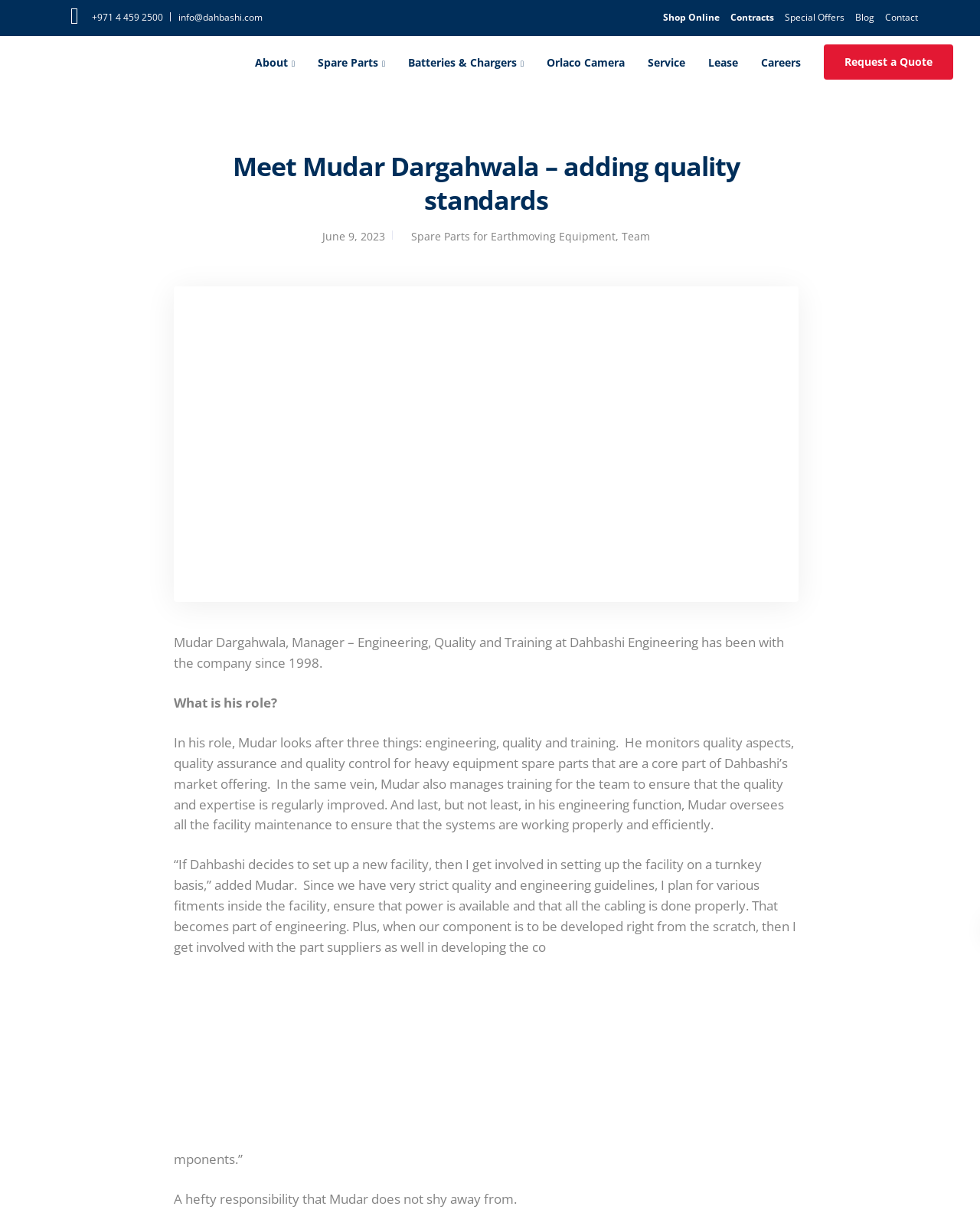Based on the description "Batteries & Chargers", find the bounding box of the specified UI element.

[0.405, 0.029, 0.546, 0.072]